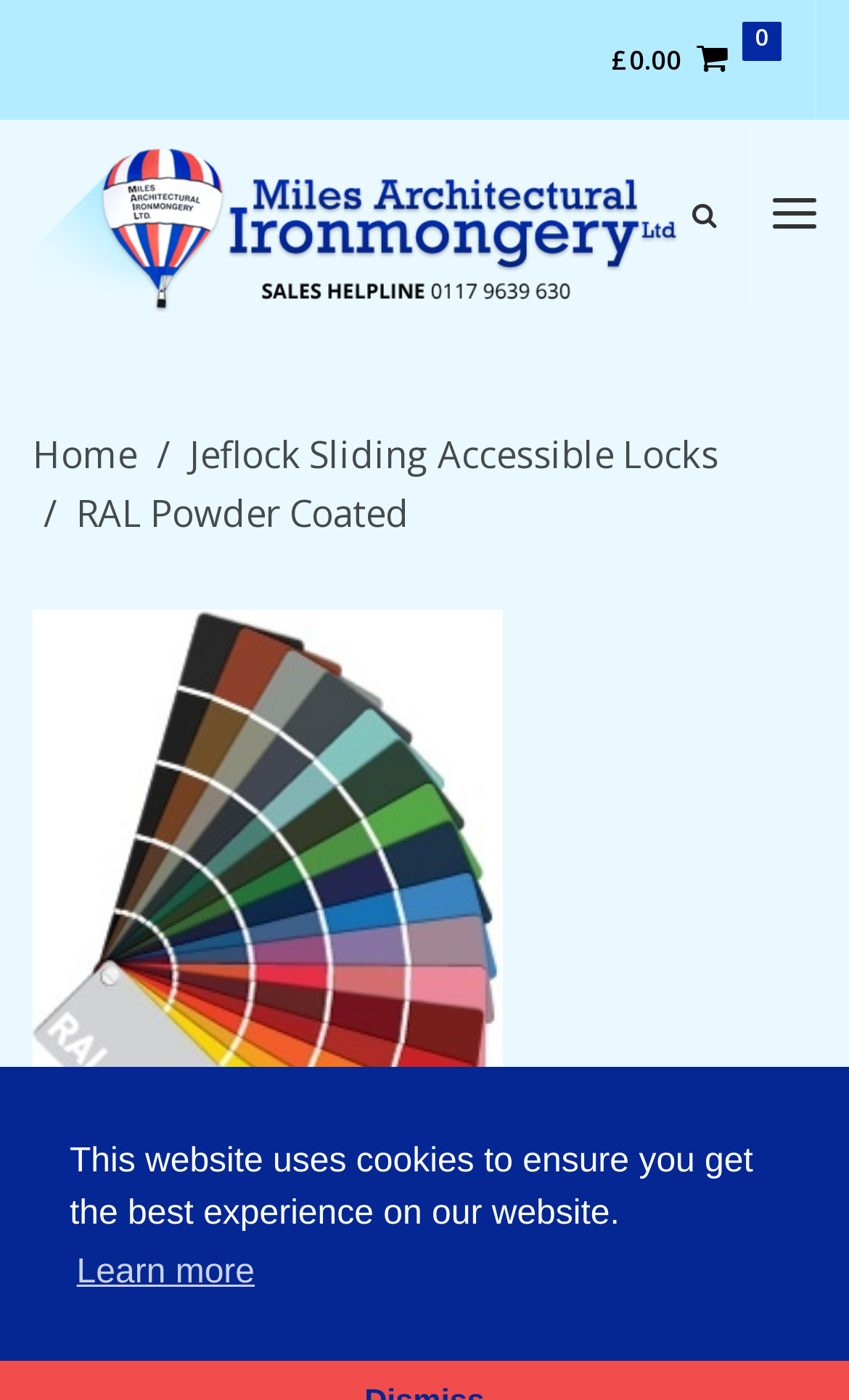Your task is to extract the text of the main heading from the webpage.

Sliding Accessible Toilet Lock - Ral Colours